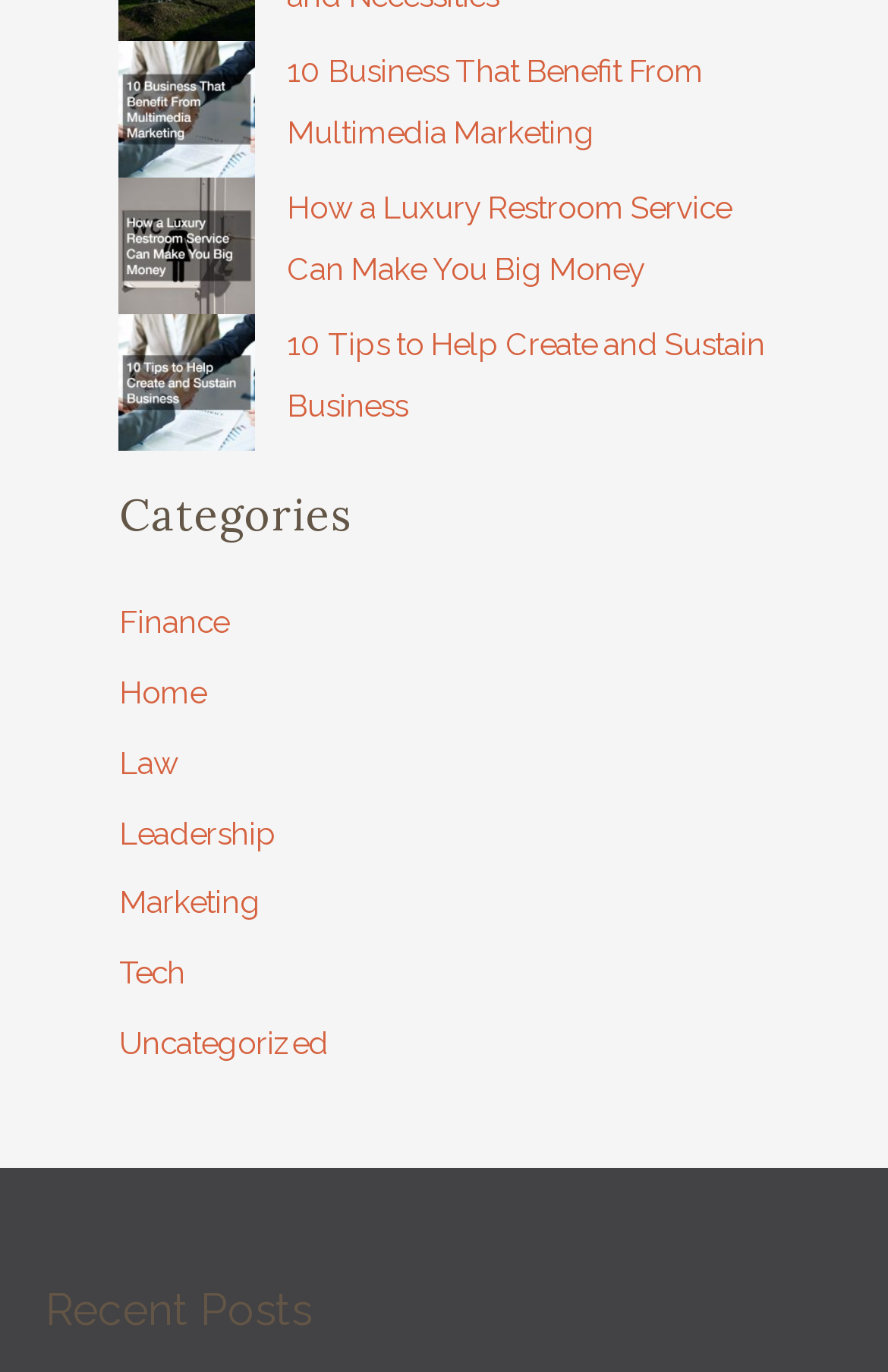What is the position of the 'Categories' heading on the webpage?
Offer a detailed and exhaustive answer to the question.

By comparing the y1 and y2 coordinates of the 'Categories' heading with other elements, I determined that it is located in the middle of the webpage, with a bounding box coordinate of [0.134, 0.355, 0.882, 0.396].